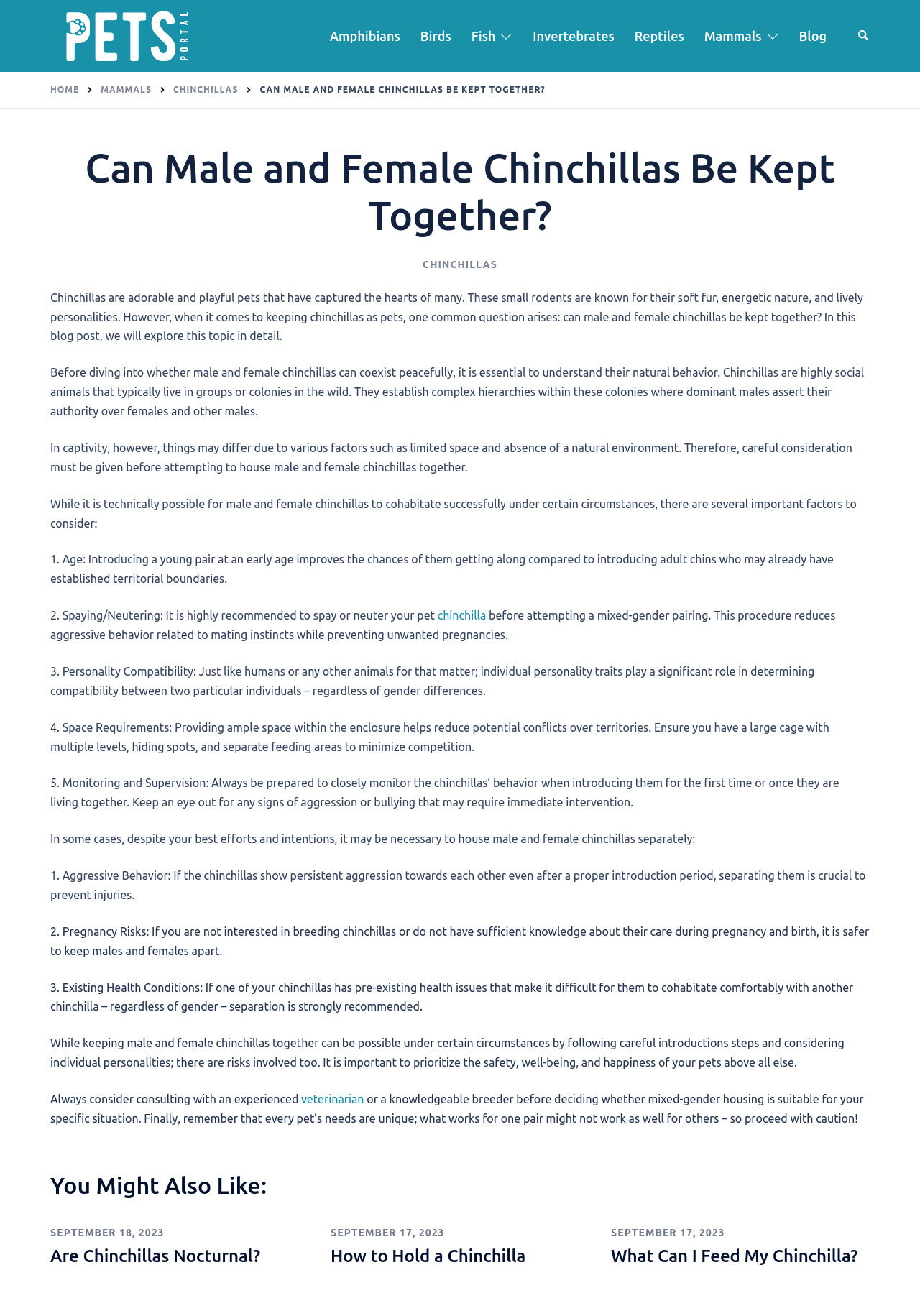Generate the text content of the main headline of the webpage.

Can Male and Female Chinchillas Be Kept Together?